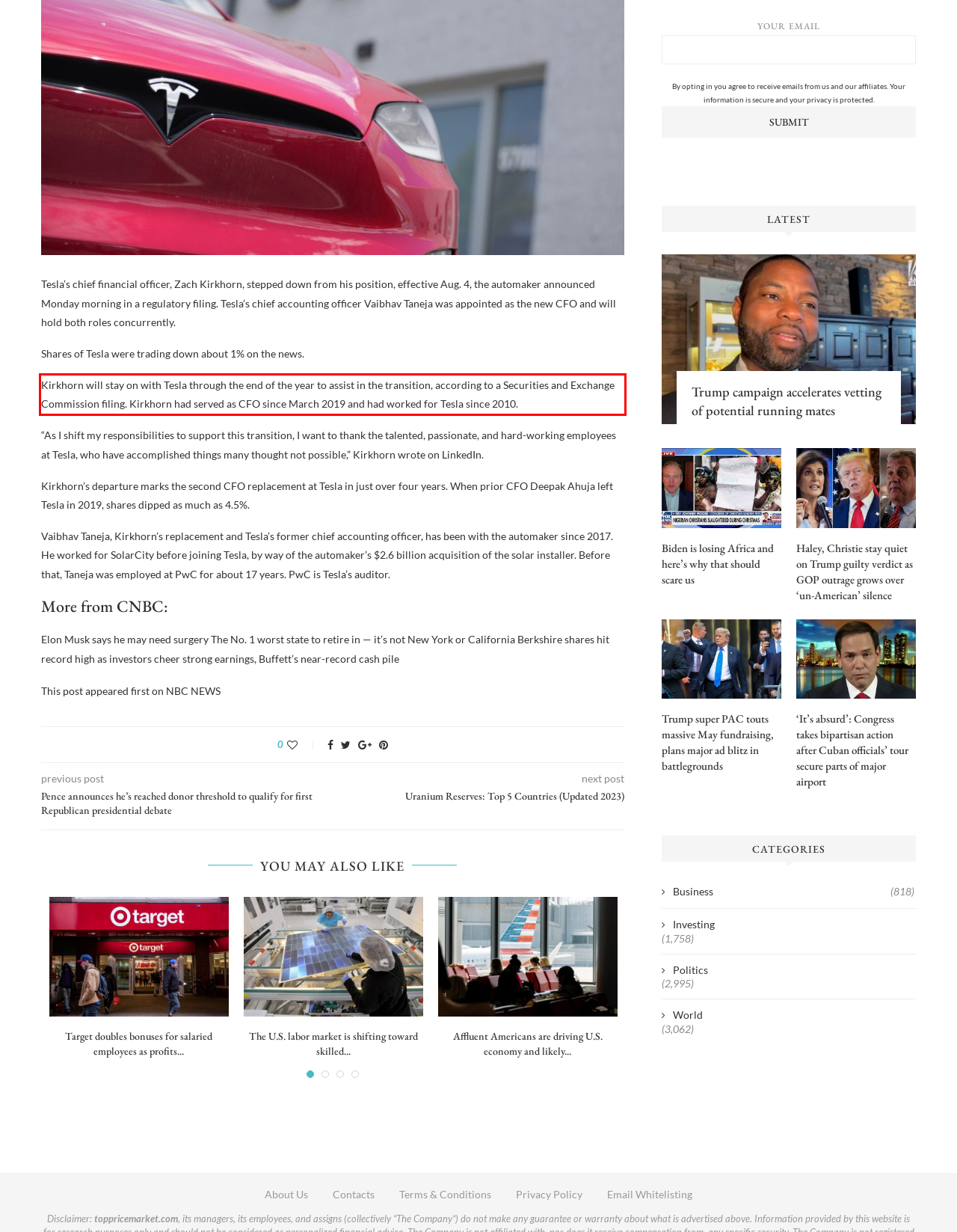Given a webpage screenshot, identify the text inside the red bounding box using OCR and extract it.

Kirkhorn will stay on with Tesla through the end of the year to assist in the transition, according to a Securities and Exchange Commission filing. Kirkhorn had served as CFO since March 2019 and had worked for Tesla since 2010.